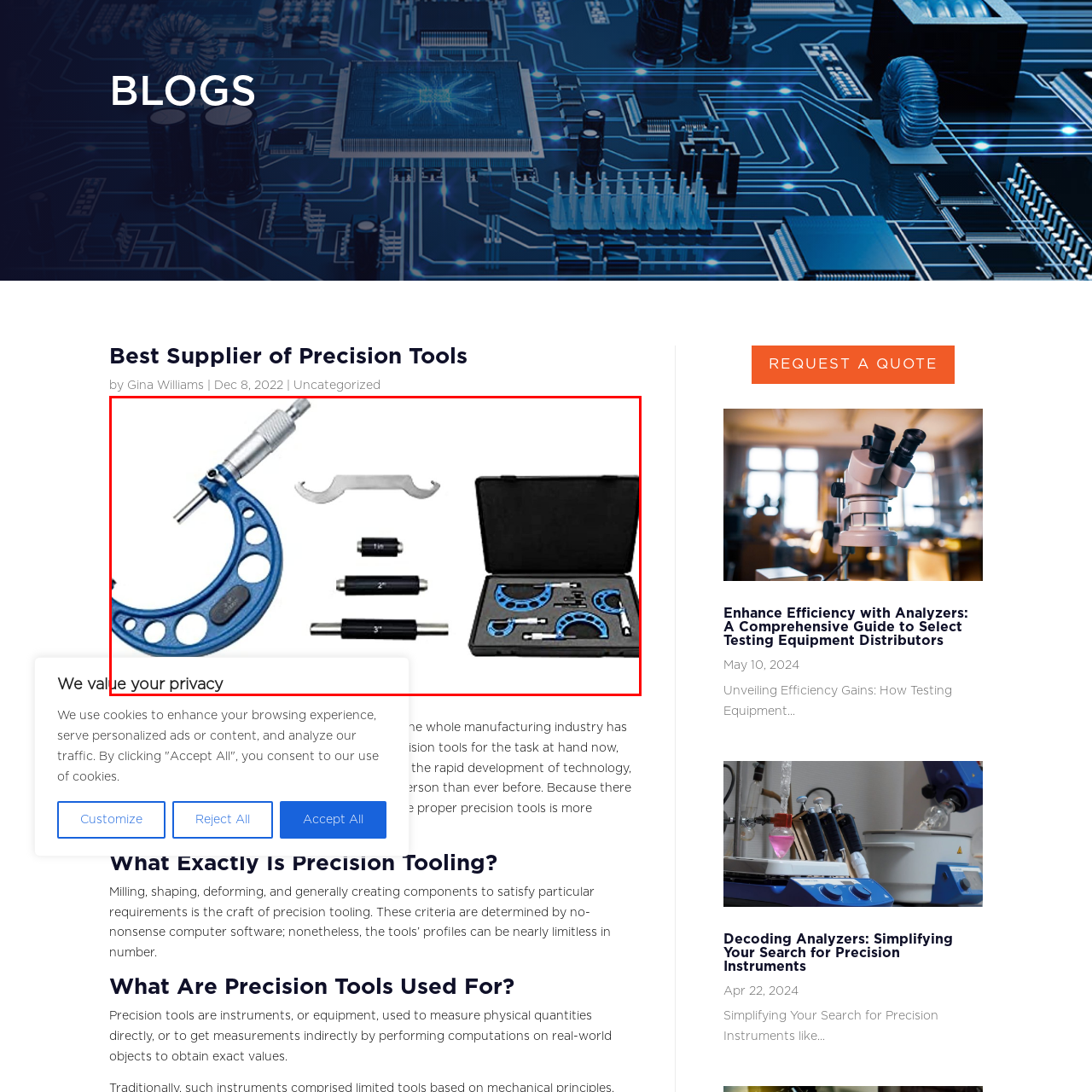Thoroughly describe the scene captured inside the red-bordered section of the image.

The image showcases a collection of precision measuring tools commonly used in manufacturing and engineering settings. Prominently featured is a blue micrometer, equipped with a screw mechanism for accurate measurement of small dimensions. Accompanying the micrometer are several interchangeable measuring rods, labeled for one-inch, two-inch, and three-inch measurements, enhancing versatility for various tasks. Also visible is a tool with a hooked design, likely serving as a calibration or adjustment aid. The tools are organized within a compact case, emphasizing the importance of precision and accuracy in technical applications, particularly in the realm of machining and fabrication. This image reflects the essential nature of high-quality precision tools, as highlighted in discussions on the significance of selecting the right instruments for manufacturing processes.